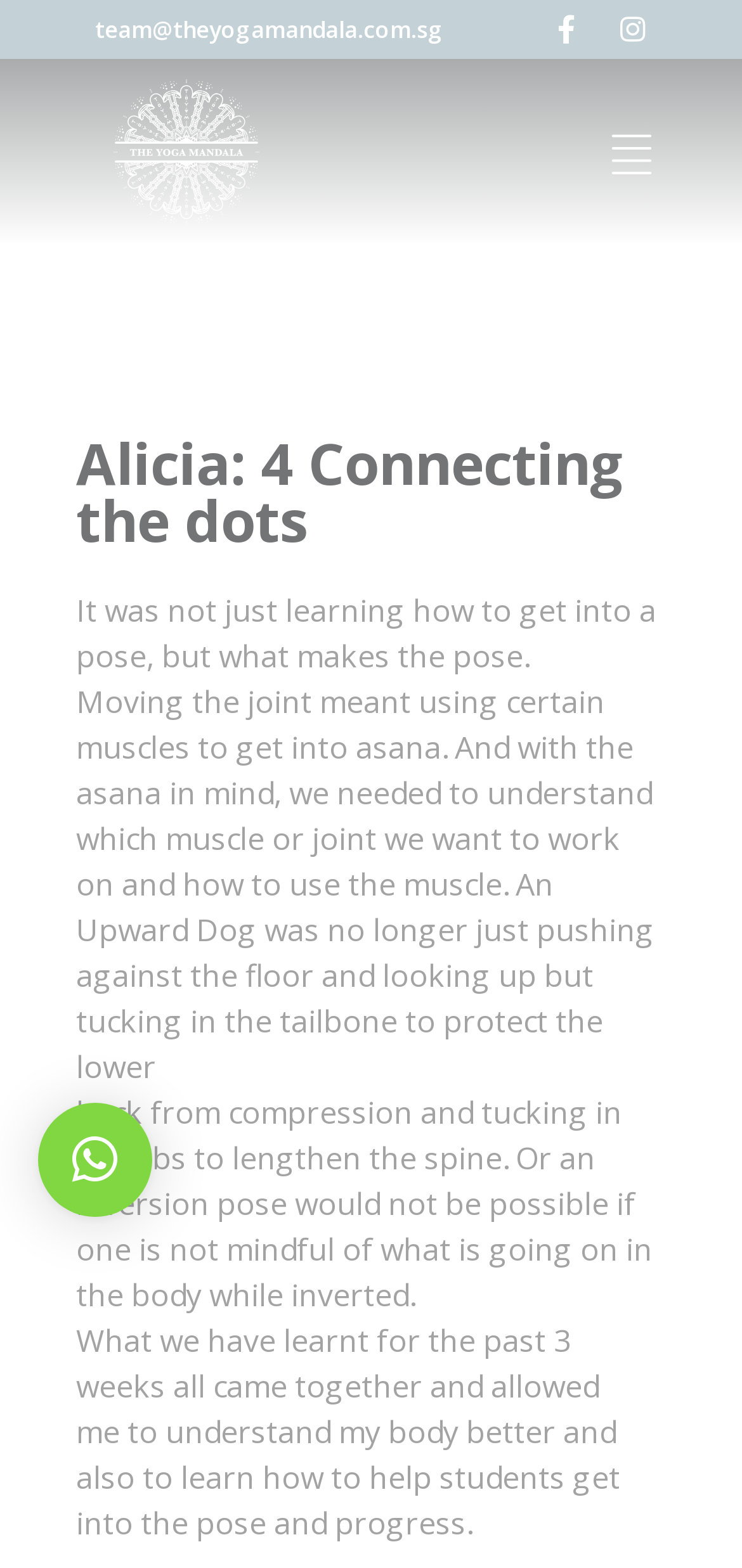Analyze the image and deliver a detailed answer to the question: How many paragraphs of text are there?

There are 9 paragraphs of text on the webpage, each discussing a different aspect of yoga and the importance of understanding the muscles and joints involved in different poses.